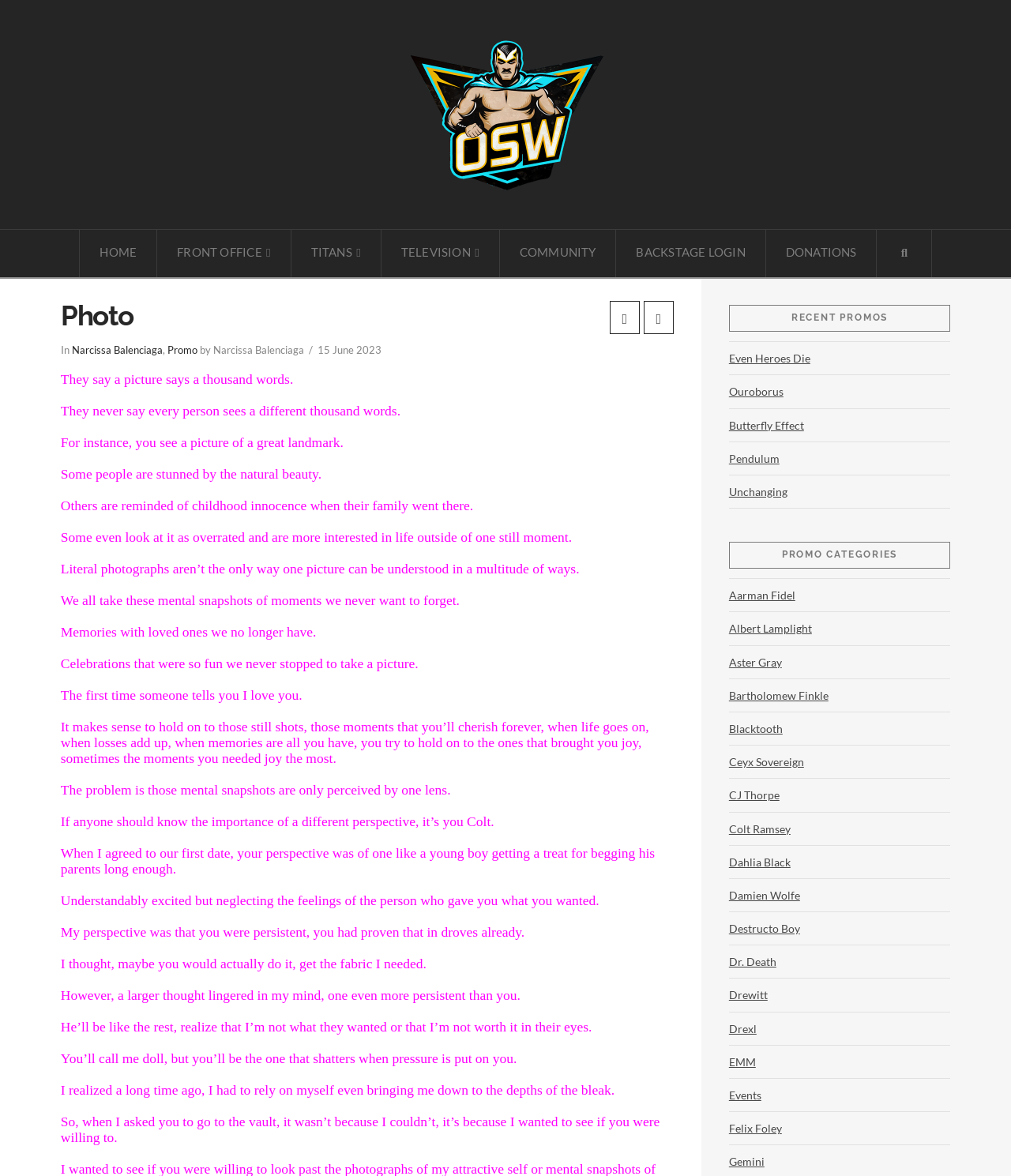Locate the bounding box coordinates of the element's region that should be clicked to carry out the following instruction: "Go to the profile of Colt Ramsey". The coordinates need to be four float numbers between 0 and 1, i.e., [left, top, right, bottom].

[0.721, 0.691, 0.782, 0.718]